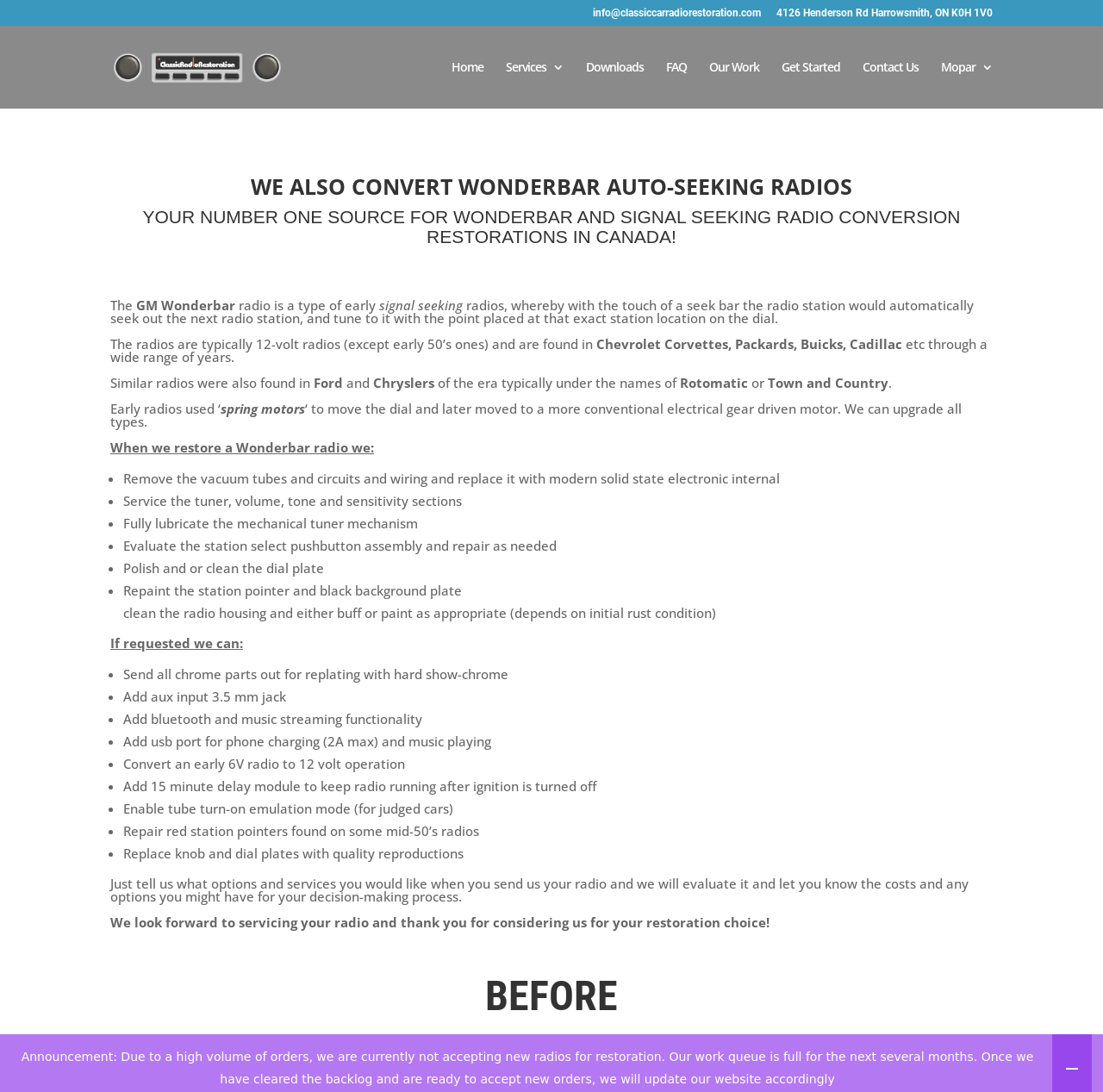Locate the bounding box coordinates of the region to be clicked to comply with the following instruction: "Click the 'Home' link". The coordinates must be four float numbers between 0 and 1, in the form [left, top, right, bottom].

[0.409, 0.056, 0.438, 0.099]